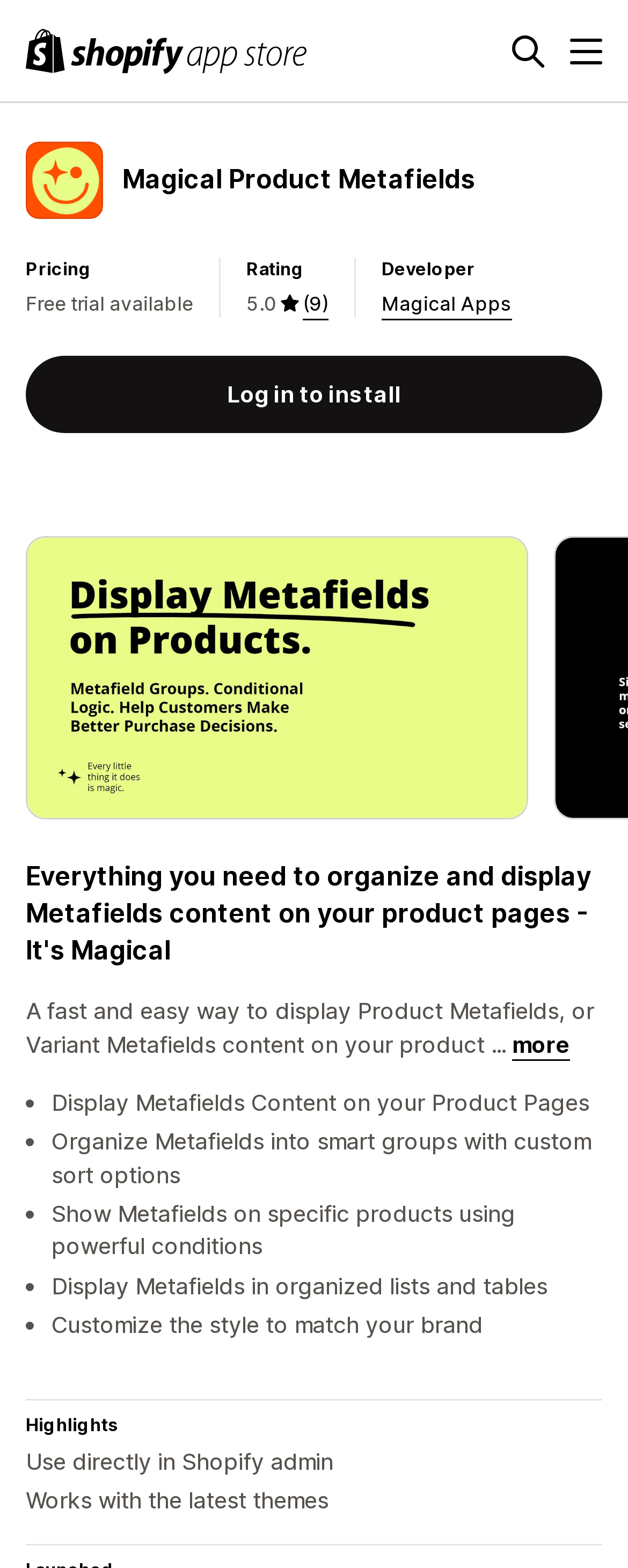Please identify the bounding box coordinates of the clickable element to fulfill the following instruction: "View the app highlights". The coordinates should be four float numbers between 0 and 1, i.e., [left, top, right, bottom].

[0.041, 0.902, 0.959, 0.918]